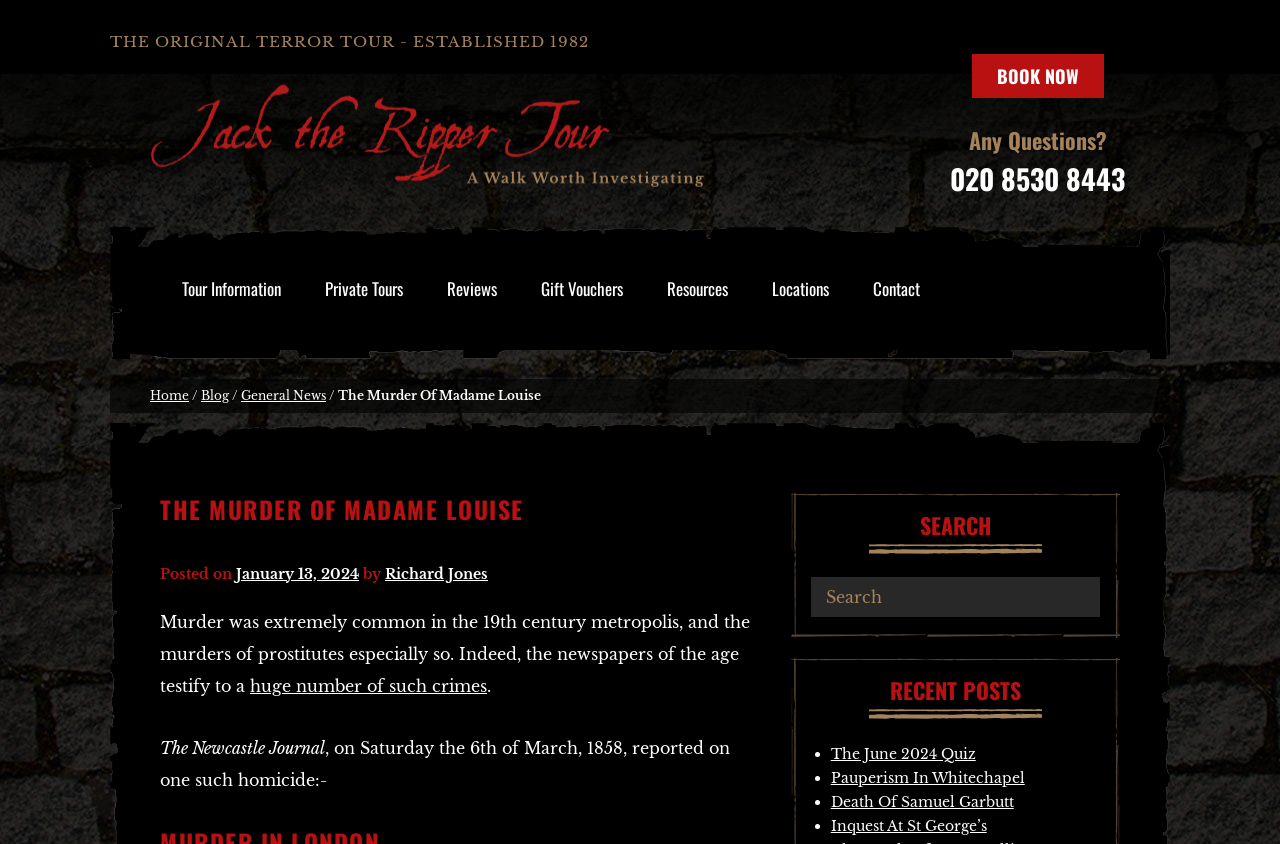Provide an in-depth description of the elements and layout of the webpage.

This webpage appears to be a blog or news website focused on true crime stories, particularly those related to Jack the Ripper. At the top of the page, there is a logo for the "Original Terror Tour" and a "BOOK NOW" button, suggesting that the website is also promoting a tour service.

Below the logo, there are several links to different sections of the website, including "Tour Information", "Private Tours", "Reviews", and more. To the right of these links, there is a section with a phone number and an email address, labeled "Any Questions?".

The main content of the page is a blog post titled "The Murder Of Heloise Torbin By Giovanni Lane, London, 1858". The post is divided into several sections, with headings and paragraphs of text. The text describes a murder that took place in London in 1858 and provides some historical context about crime in the 19th century.

To the right of the blog post, there is a search bar and a section labeled "RECENT POSTS", which lists several recent articles with links to read more. The recent posts are marked with bullet points and include titles such as "The June 2024 Quiz" and "Pauperism In Whitechapel".

At the top left of the page, there is a navigation menu with links to "Home", "Blog", and "General News", suggesting that the website has multiple sections and categories of content.